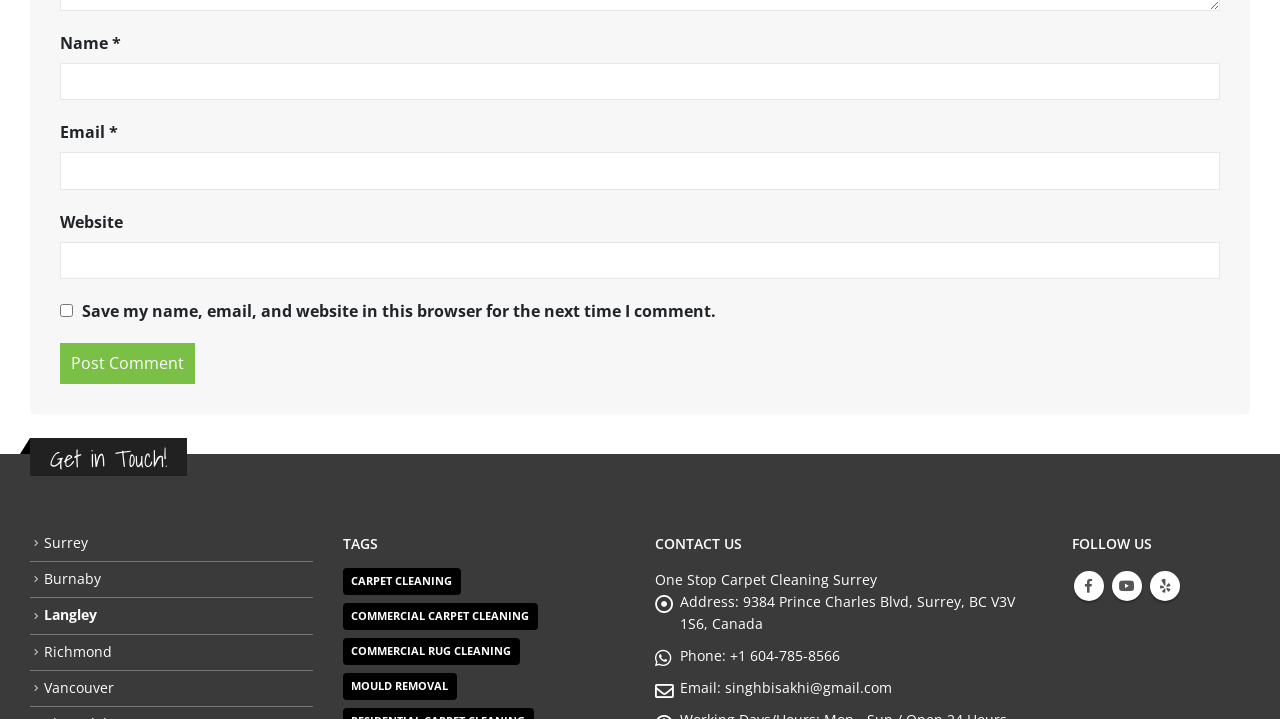Given the description parent_node: Email * aria-describedby="email-notes" name="email", predict the bounding box coordinates of the UI element. Ensure the coordinates are in the format (top-left x, top-left y, bottom-right x, bottom-right y) and all values are between 0 and 1.

[0.047, 0.212, 0.953, 0.264]